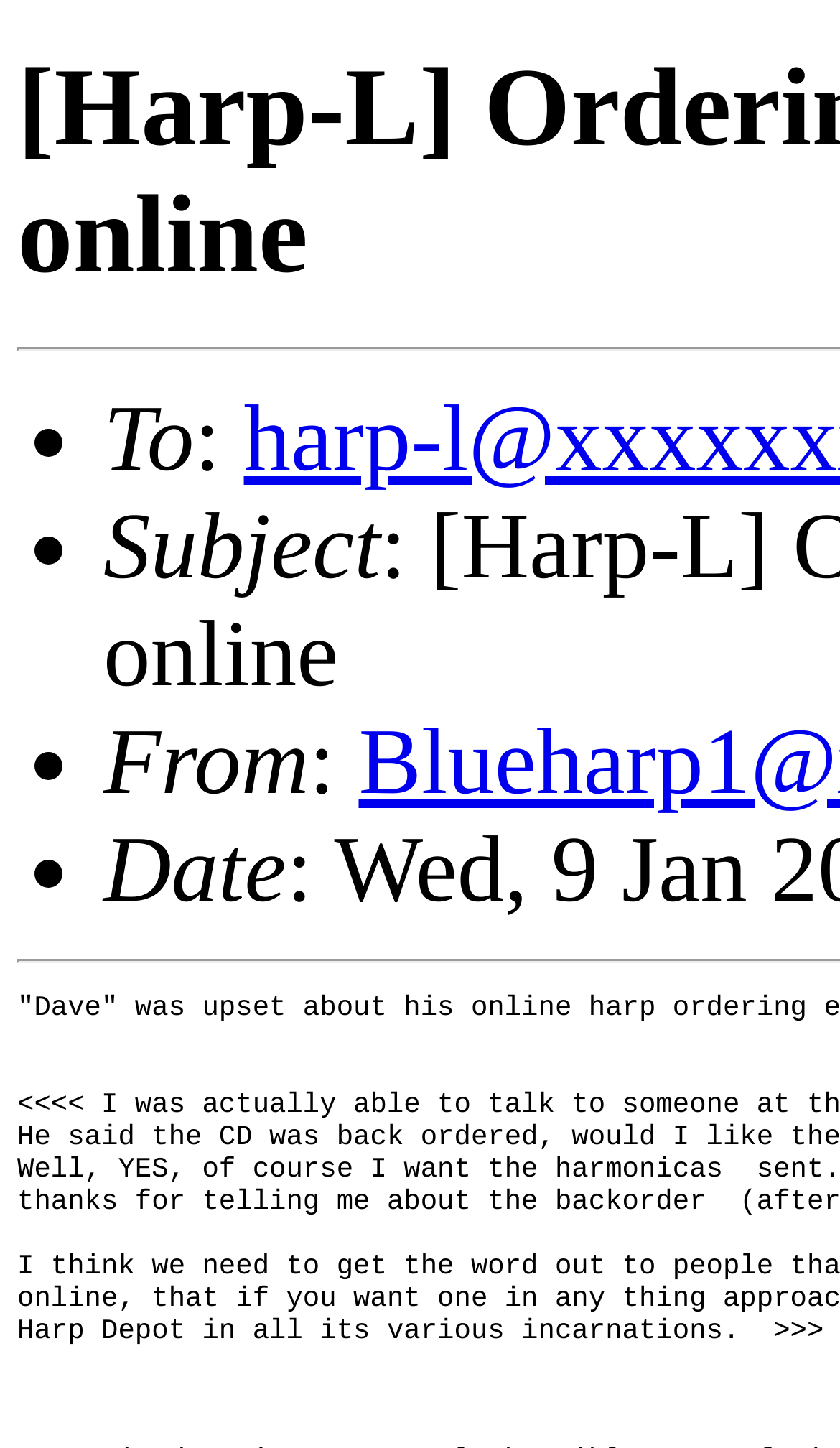Refer to the image and provide a thorough answer to this question:
What is the purpose of the list markers?

The list markers ('•') are used to categorize or group the subsequent text elements, which are 'To', 'Subject', 'From', and 'Date'. This suggests that the webpage is used to organize or filter information related to ordering harps or other items online.